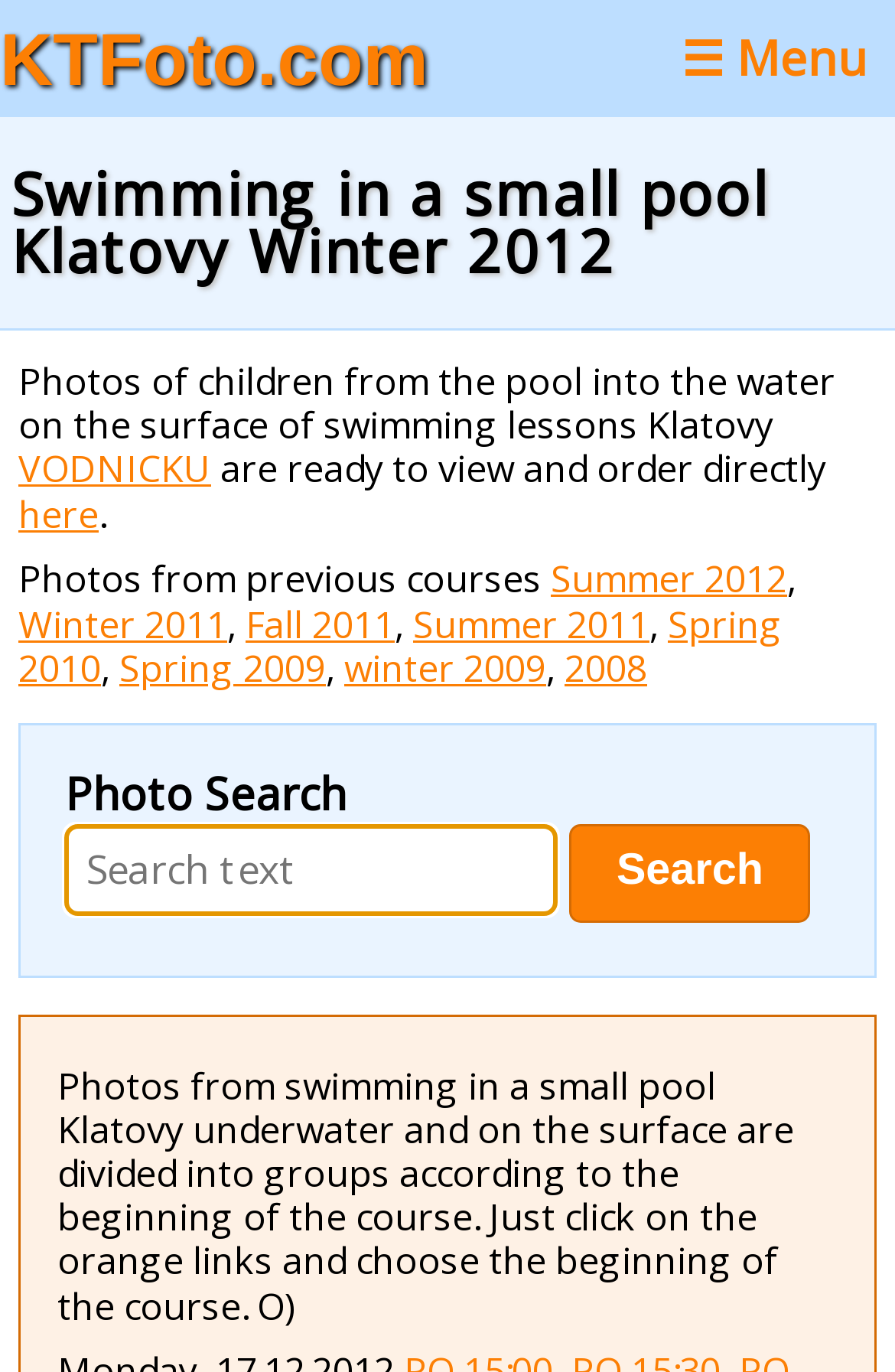Pinpoint the bounding box coordinates of the clickable area necessary to execute the following instruction: "Click on VODNICKU". The coordinates should be given as four float numbers between 0 and 1, namely [left, top, right, bottom].

[0.021, 0.324, 0.236, 0.361]